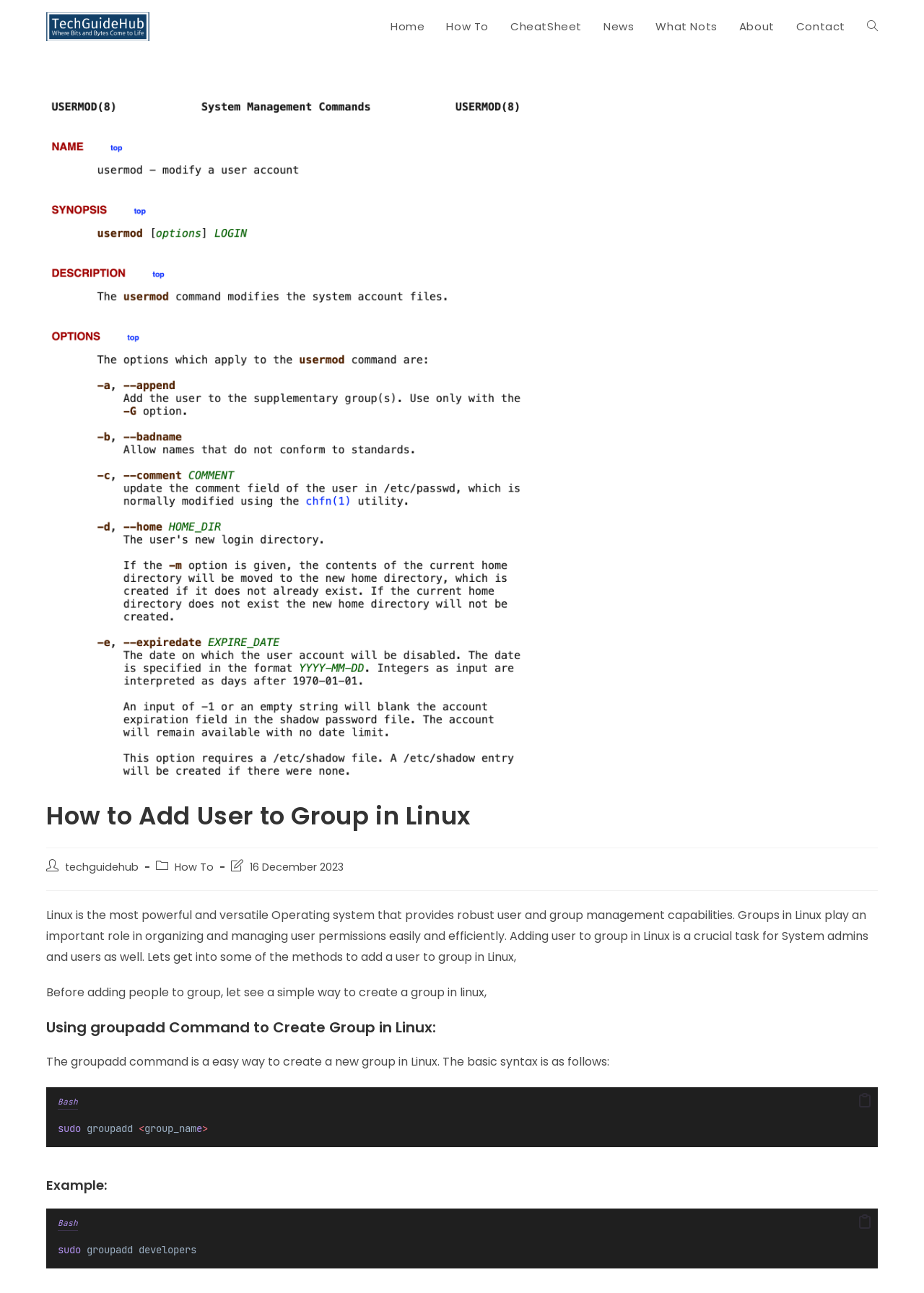Pinpoint the bounding box coordinates of the clickable area needed to execute the instruction: "click the search button". The coordinates should be specified as four float numbers between 0 and 1, i.e., [left, top, right, bottom].

None